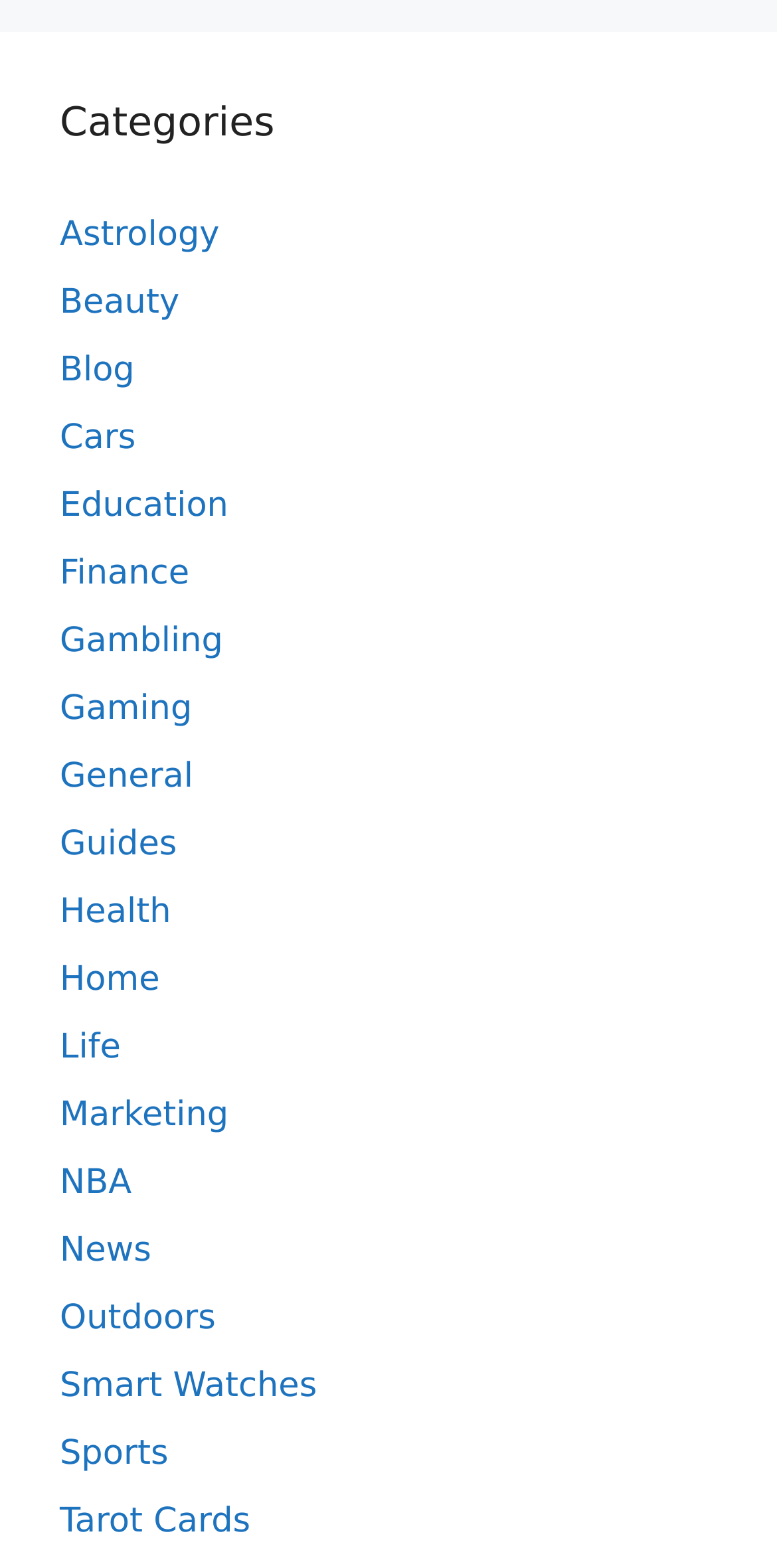Show the bounding box coordinates of the region that should be clicked to follow the instruction: "Learn about Tarot Cards."

[0.077, 0.957, 0.322, 0.982]